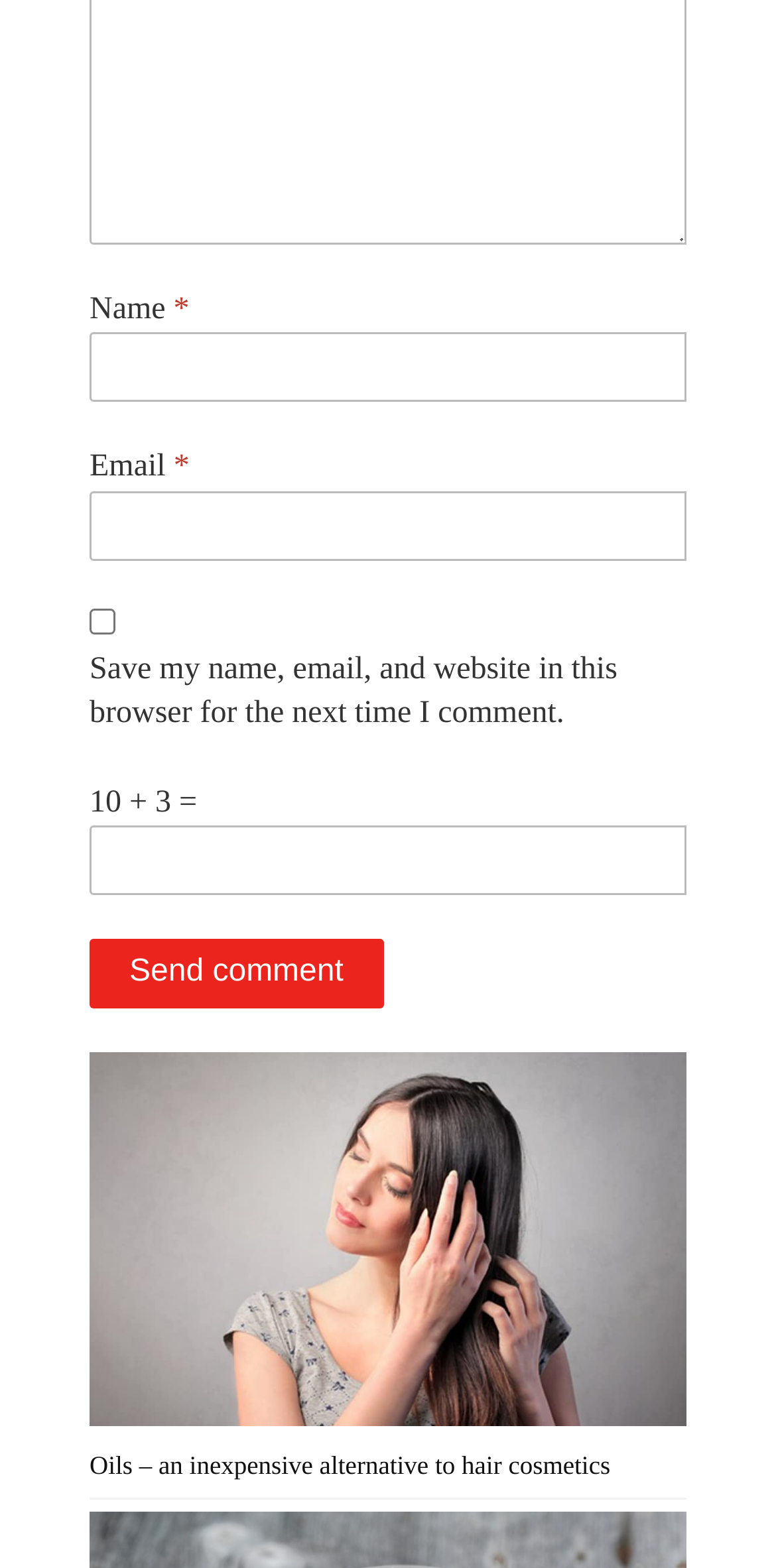Predict the bounding box for the UI component with the following description: "parent_node: Email * aria-describedby="email-notes" name="email"".

[0.115, 0.313, 0.885, 0.357]